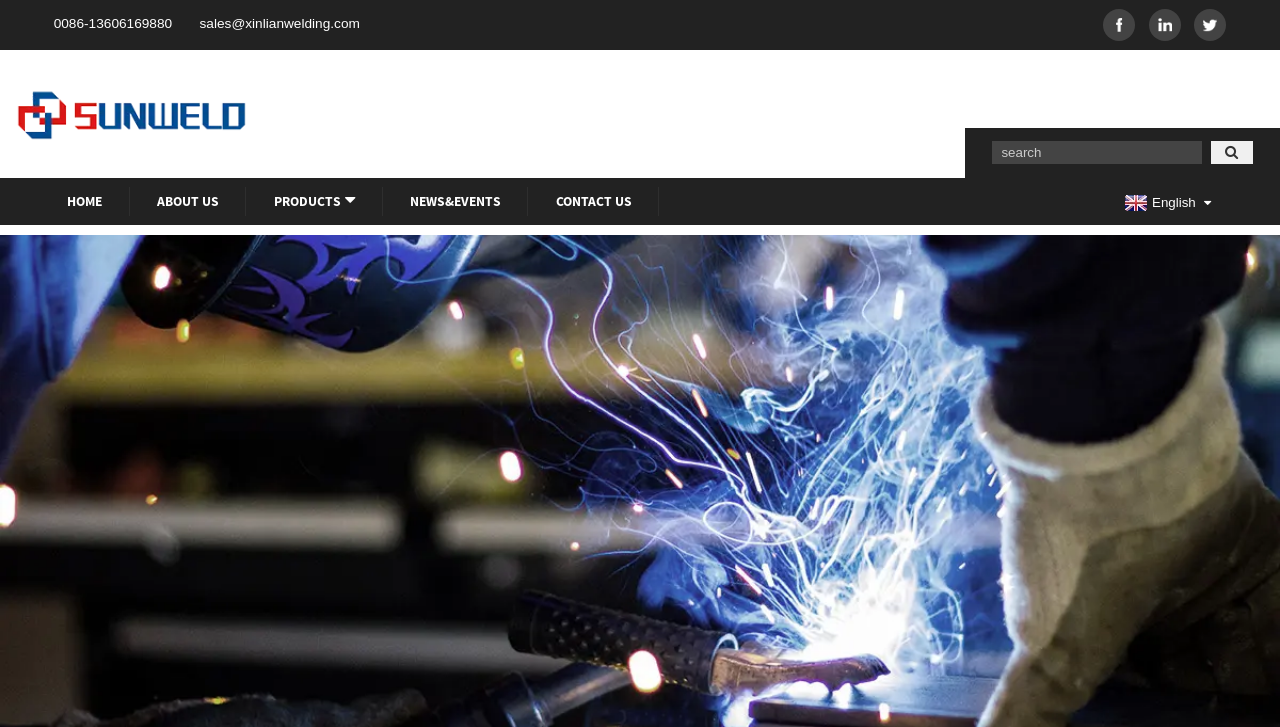Provide the bounding box coordinates of the HTML element described by the text: "name="s" placeholder="search"". The coordinates should be in the format [left, top, right, bottom] with values between 0 and 1.

[0.775, 0.195, 0.939, 0.226]